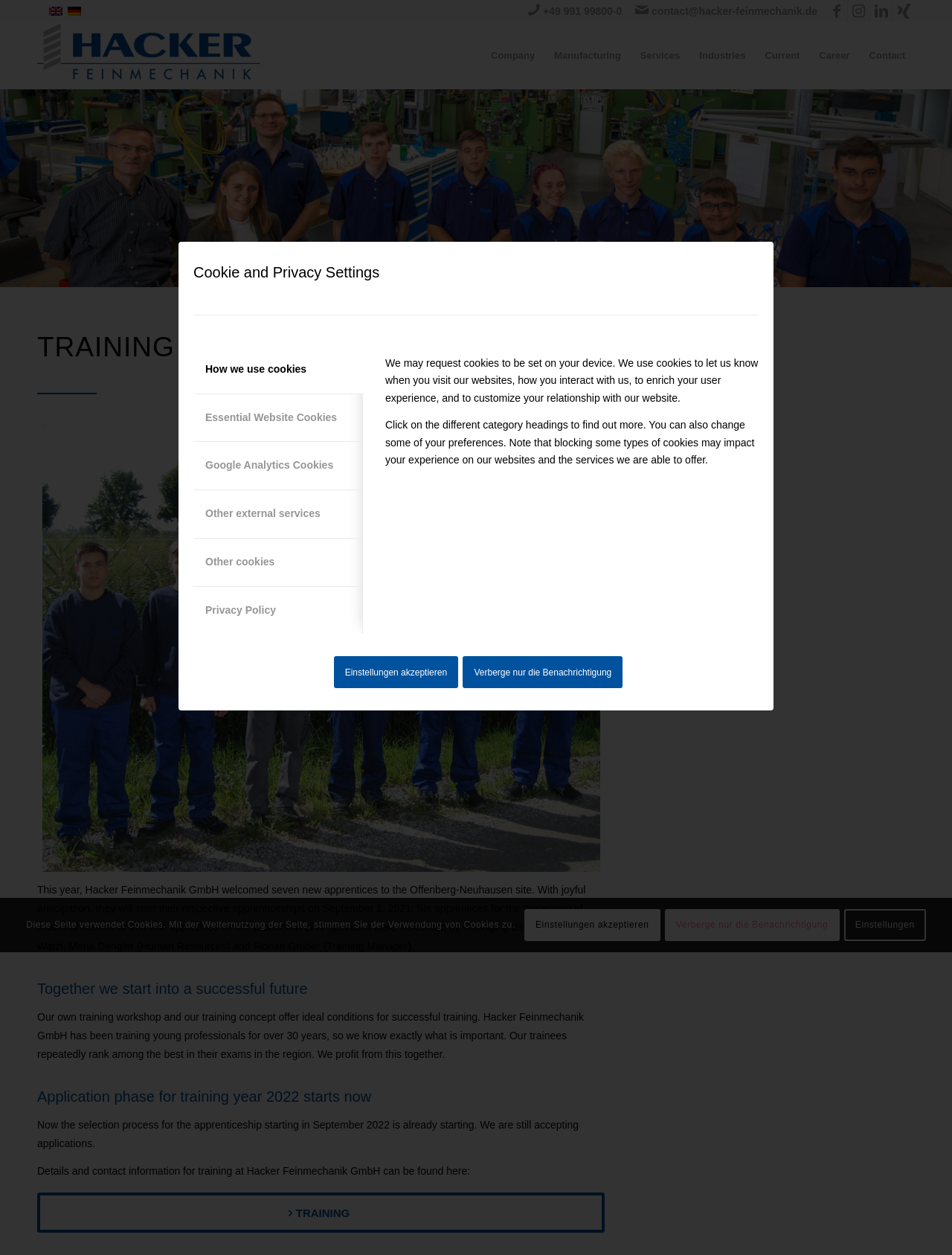Generate a thorough explanation of the webpage's elements.

This webpage is about Hacker Feinmechanik GmbH, a company that offers training and apprenticeships. At the top of the page, there is a cookie and privacy settings section with multiple tabs, including "How we use cookies", "Essential Website Cookies", and "Privacy Policy". Below this section, there are social media links to Facebook, Instagram, LinkedIn, and Xing, aligned horizontally at the top right corner of the page.

On the top left corner, there are language options, including English and Deutsch, with corresponding flag icons. Below the language options, there is a contact section with a phone number, email address, and a link to the company's website.

The main content of the page is divided into sections, each with a heading. The first section announces that seven new apprentices have started their training at the Offenberg-Neuhausen site, with a photo of the apprentices. The text describes the apprentices' professions and the company's training program.

The next section has a heading "Together we start into a successful future" and describes the company's training workshop and concept. The following section announces that the application phase for the 2022 training year has started, with a call to action to apply.

At the bottom of the page, there is a link to the company's training program and a section with a cookie notification, allowing users to accept or customize their cookie settings.